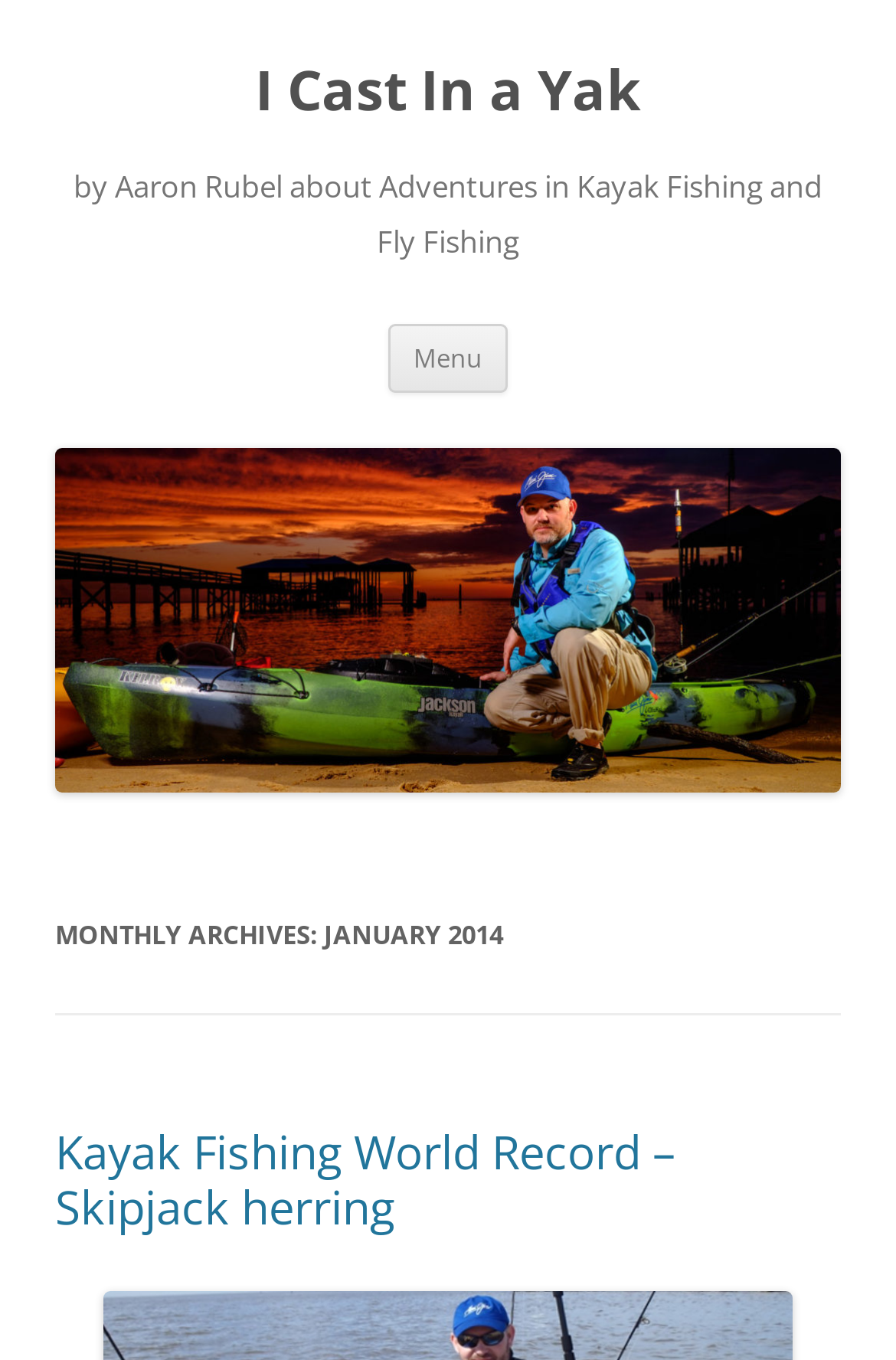Explain the webpage's layout and main content in detail.

The webpage appears to be a blog or personal website, with a focus on kayak fishing and fly fishing adventures. At the top of the page, there is a large heading that reads "I Cast In a Yak" with a link to the same title. Below this, there is a smaller heading that describes the website's content, "by Aaron Rubel about Adventures in Kayak Fishing and Fly Fishing".

To the right of the headings, there is a button labeled "Menu" and a link to "Skip to content". The main content of the page is divided into sections, with a prominent image taking up a significant portion of the page. The image is also labeled "I Cast In a Yak".

Below the image, there is a header section with the title "MONTHLY ARCHIVES: JANUARY 2014". Under this header, there is a list of archived posts, with the first one being "Kayak Fishing World Record – Skipjack herring". This post has a link to the full article.

Overall, the webpage has a simple and clean layout, with a clear hierarchy of headings and content sections. The use of images and links adds visual interest and makes it easy to navigate to different parts of the website.